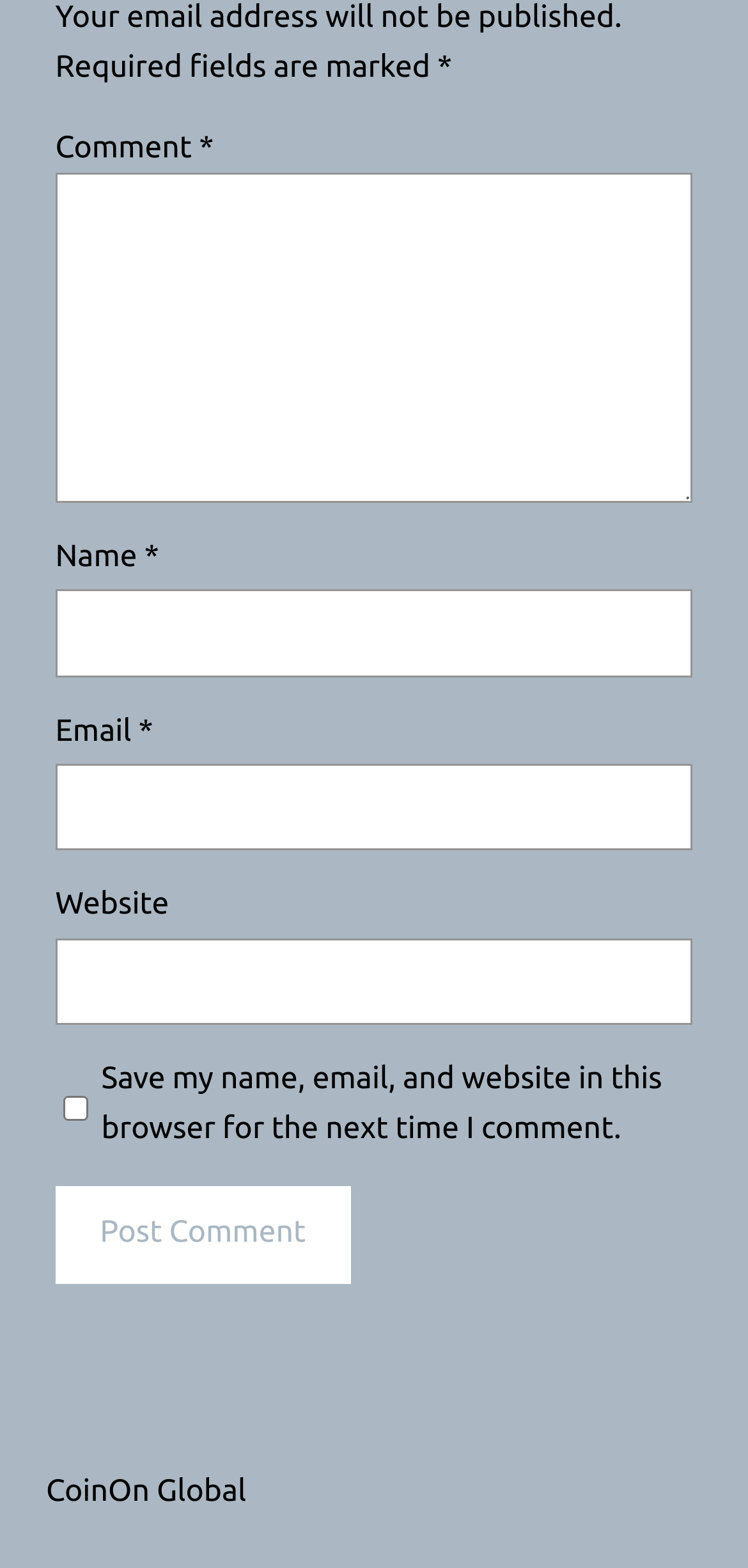Provide your answer in one word or a succinct phrase for the question: 
What is the text of the button?

Post Comment